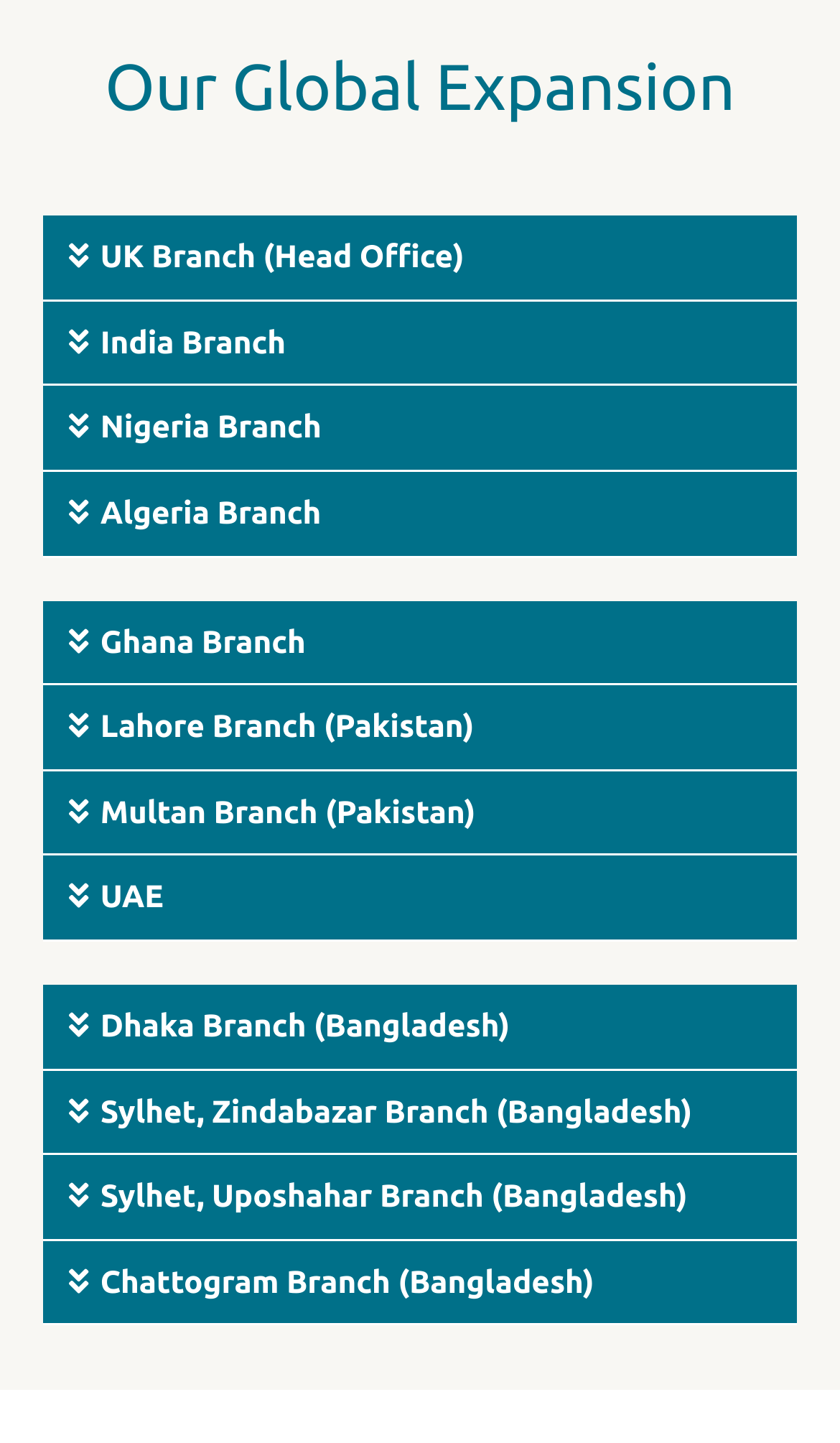Find the bounding box coordinates for the area you need to click to carry out the instruction: "Click the UK Branch button". The coordinates should be four float numbers between 0 and 1, indicated as [left, top, right, bottom].

[0.051, 0.15, 0.949, 0.209]